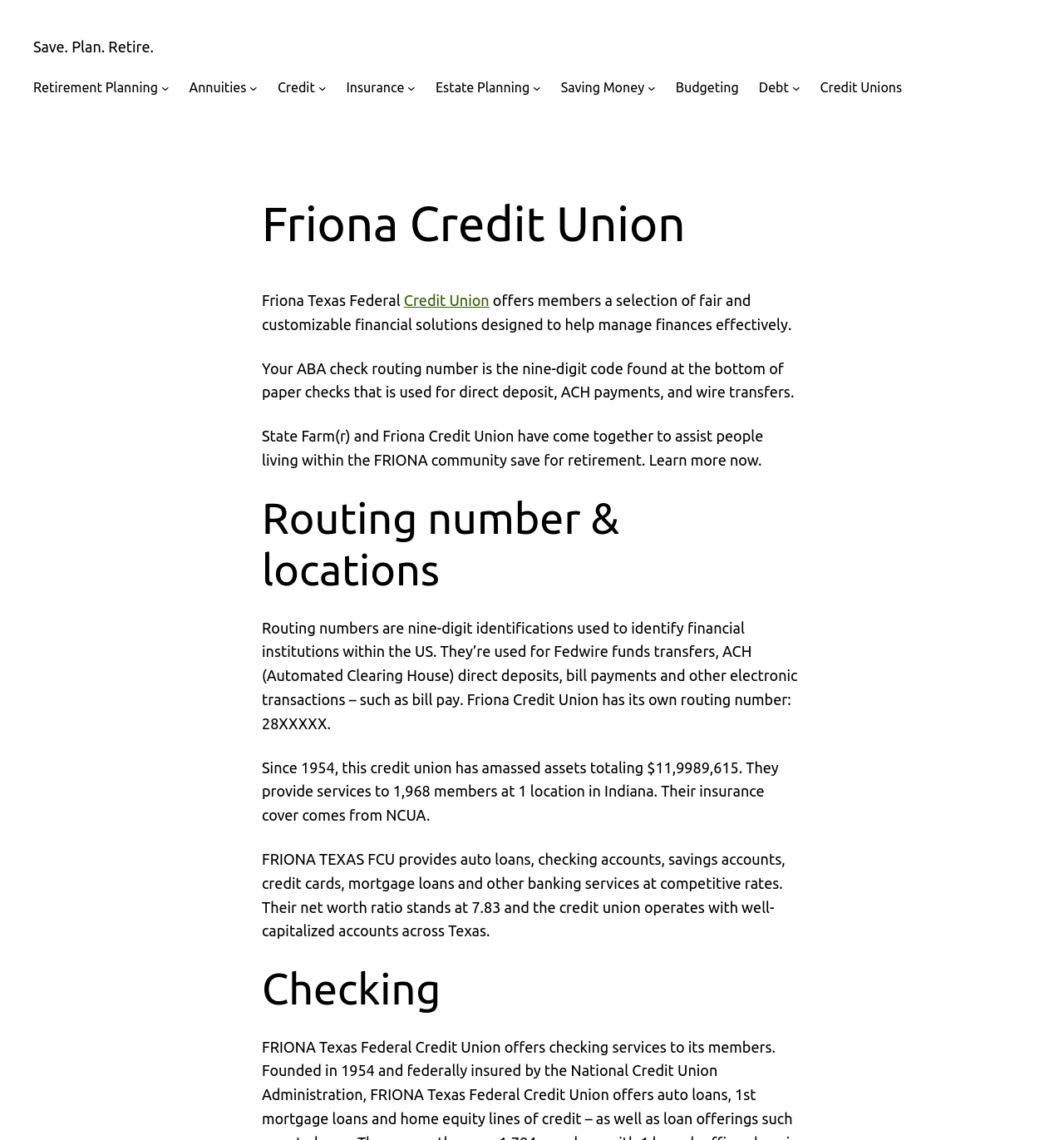What is the name of the credit union? Analyze the screenshot and reply with just one word or a short phrase.

Friona Credit Union